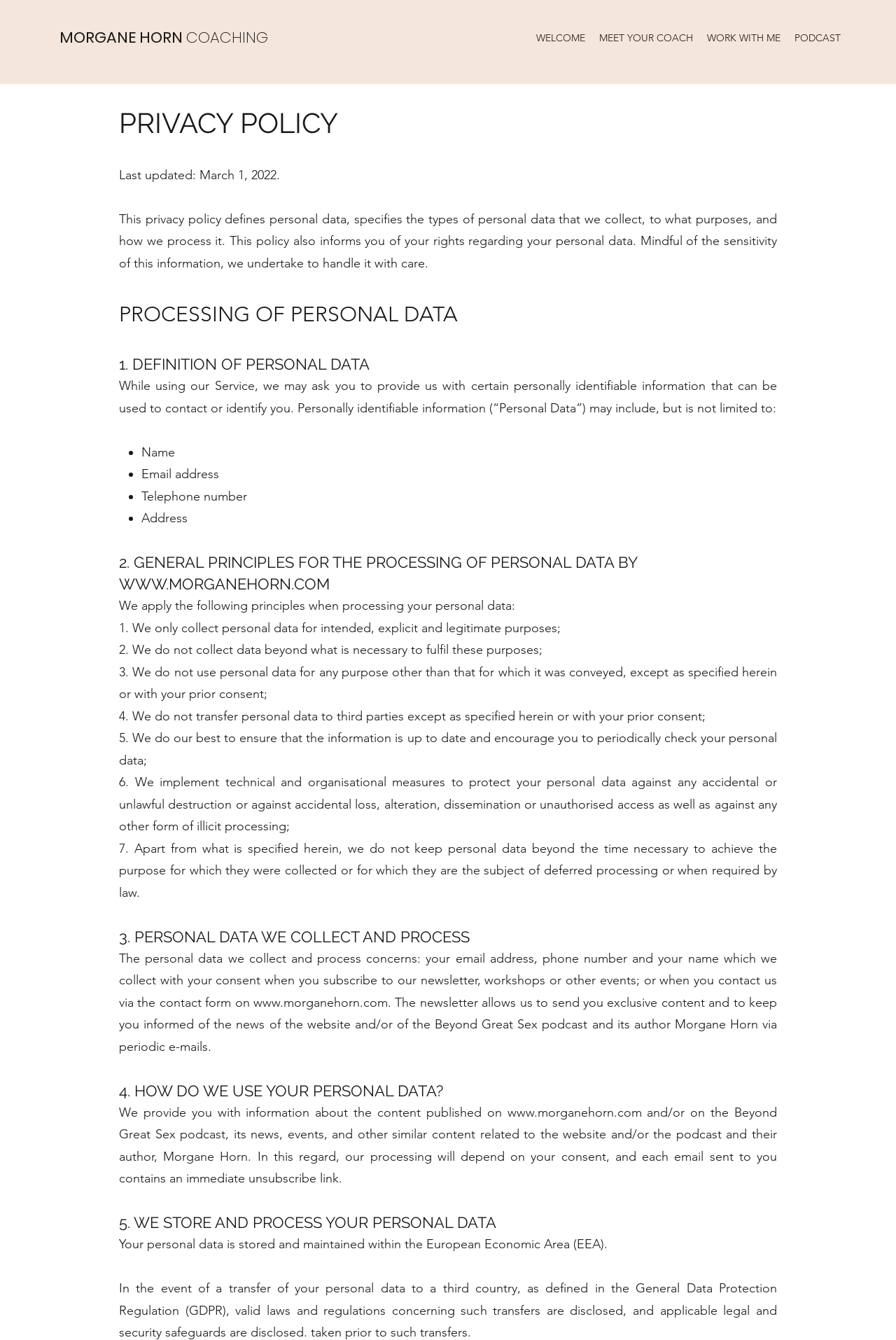Kindly respond to the following question with a single word or a brief phrase: 
What is the purpose of the newsletter?

To send exclusive content and news